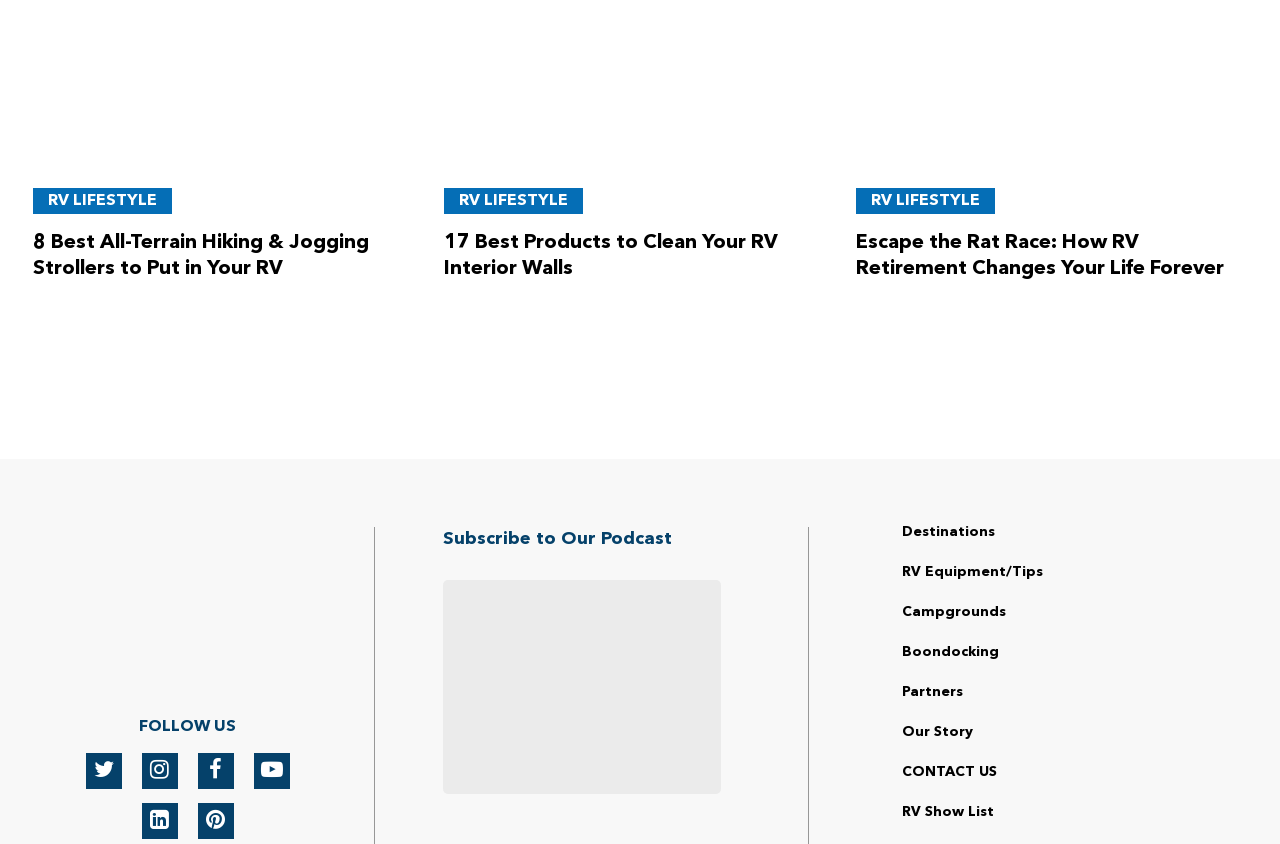Reply to the question with a single word or phrase:
What are the categories listed at the bottom of the webpage?

Destinations, RV Equipment/Tips, Campgrounds, Boondocking, Partners, Our Story, CONTACT US, RV Show List